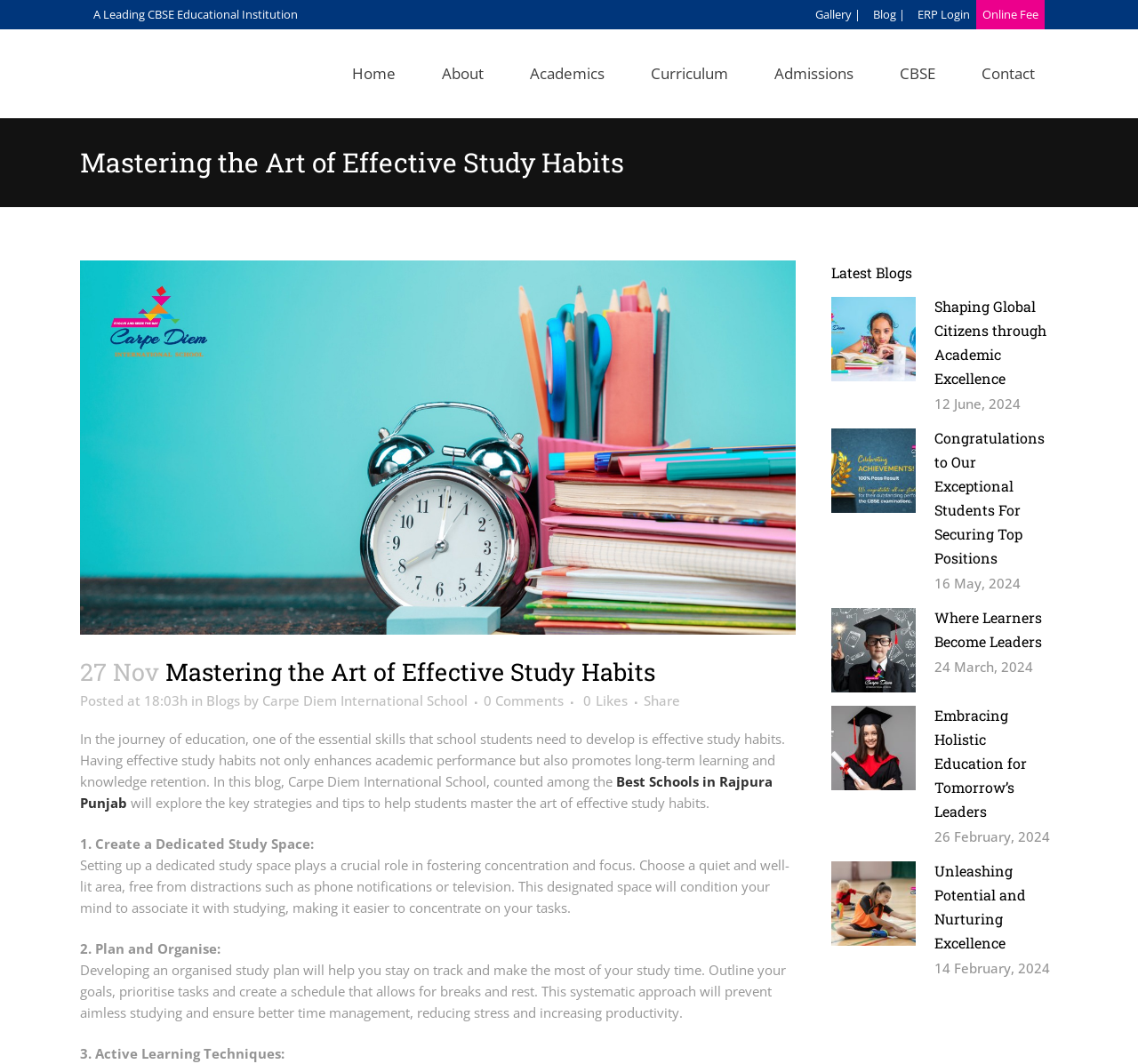What is the position of the 'Gallery' link on the webpage?
Using the image, provide a detailed and thorough answer to the question.

I found the answer by analyzing the bounding box coordinates of the 'Gallery' link, which has a high x1 value and a low y1 value, indicating that it is located at the top-right of the webpage.